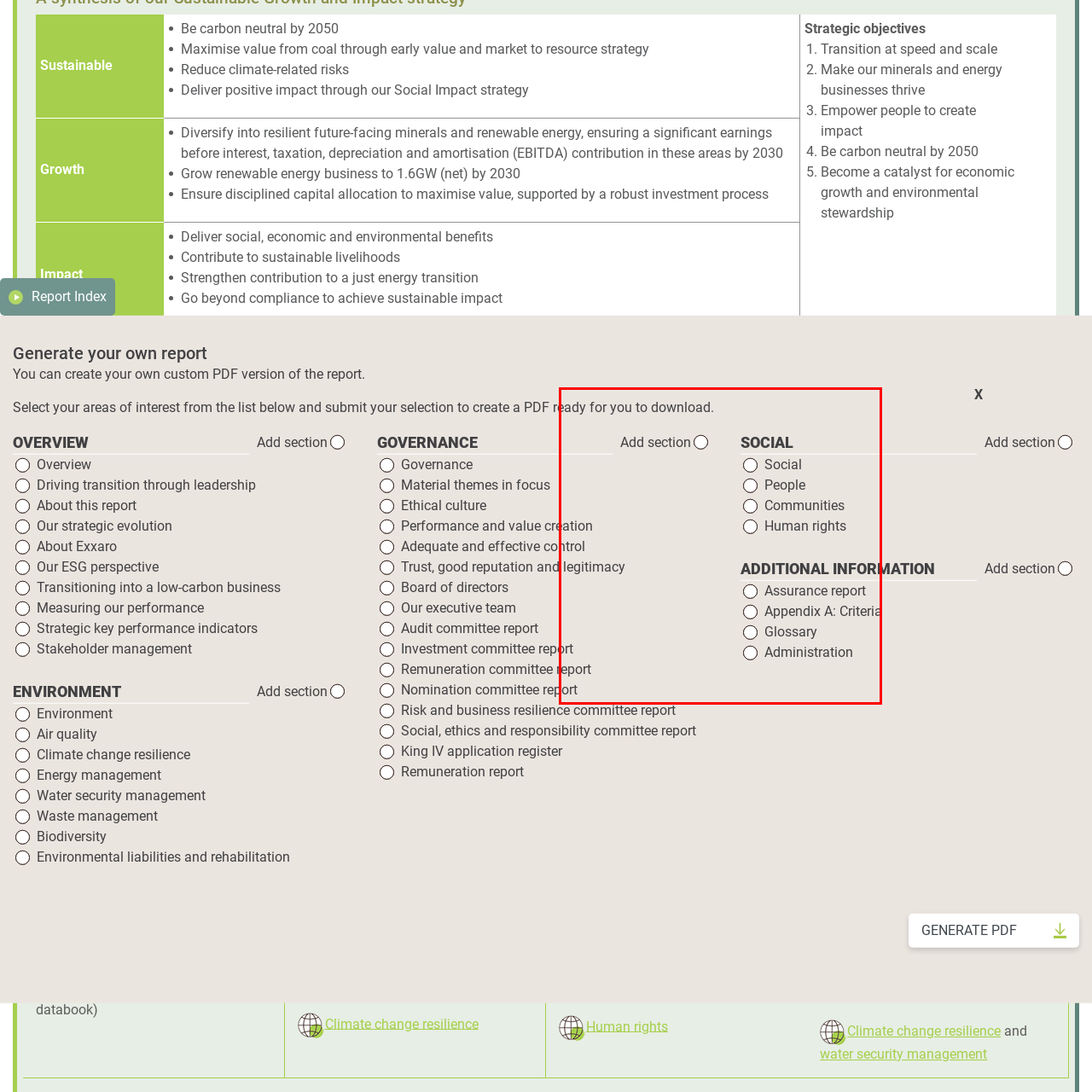What is the purpose of the 'ADDITIONAL INFORMATION' section?
Direct your attention to the image marked by the red bounding box and answer the question with a single word or phrase.

To select supplementary content